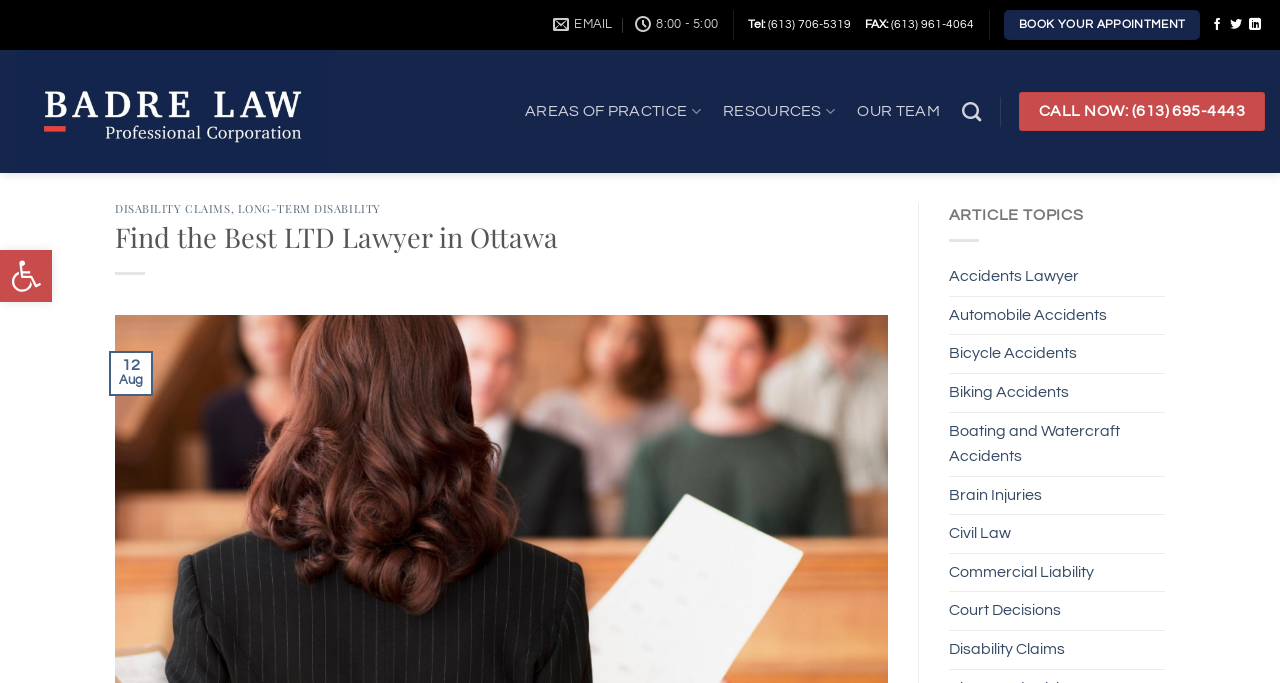What are the office hours of Badre Law PC?
Please give a detailed and elaborate explanation in response to the question.

I found the office hours by looking at the top-right section of the webpage, where the contact information is displayed. The hours are listed next to an icon that resembles a clock.